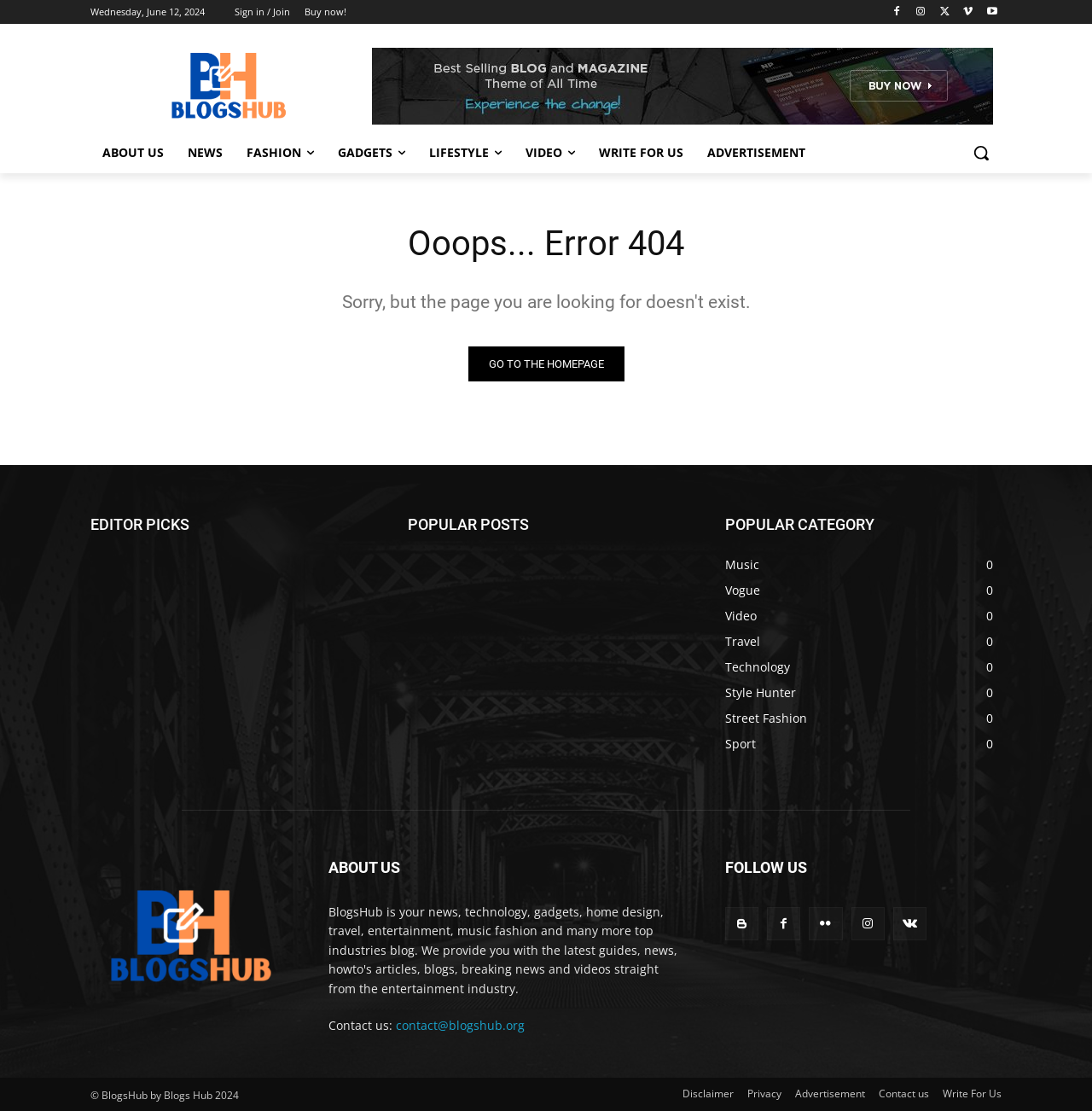What is the current date?
From the screenshot, supply a one-word or short-phrase answer.

Wednesday, June 12, 2024